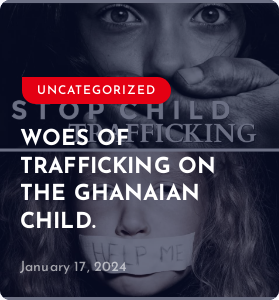Provide a comprehensive description of the image.

The image depicts a powerful visual campaign focusing on child trafficking, emphasizing the urgent need to address this critical issue. The graphic features two faces: one individual appears to be holding another's mouth closed, symbolizing the silencing of victims. The prominent text "STOP CHILD TRAFFICKING" starkly highlights the message, while the word "UNCATEGORIZED" at the top signals that this topic is often overlooked in discussions surrounding societal issues. Below the imagery, the phrase "WOES OF TRAFFICKING ON THE GHANAIAN CHILD" clearly conveys the specific impact of trafficking on children in Ghana, with a date of "January 17, 2024" indicating the currency of the message. Overall, the design is striking and designed to prompt immediate reflection on the plight of affected children.